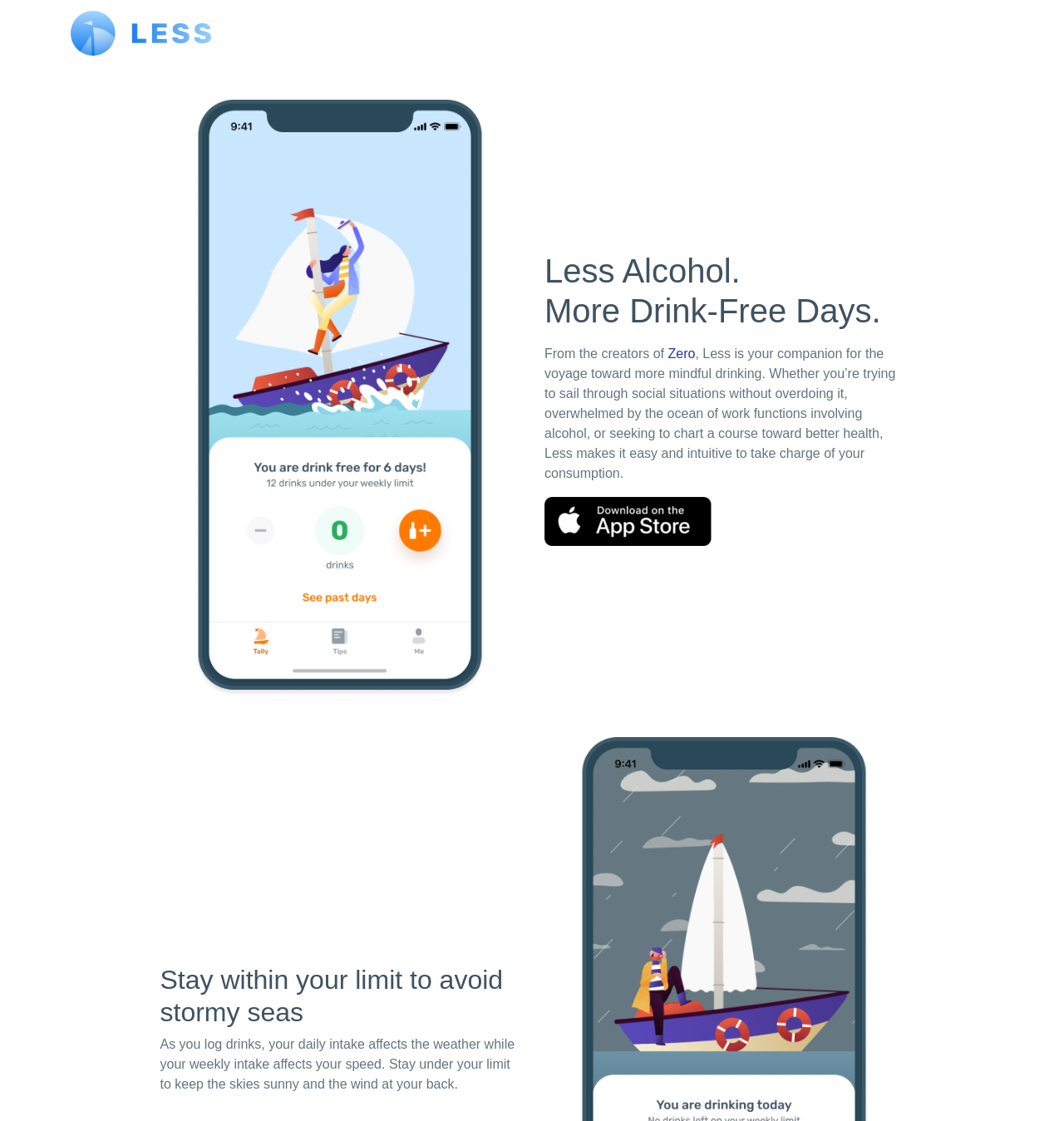Ascertain the bounding box coordinates for the UI element detailed here: "title="Less"". The coordinates should be provided as [left, top, right, bottom] with each value being a float between 0 and 1.

[0.066, 0.006, 0.198, 0.053]